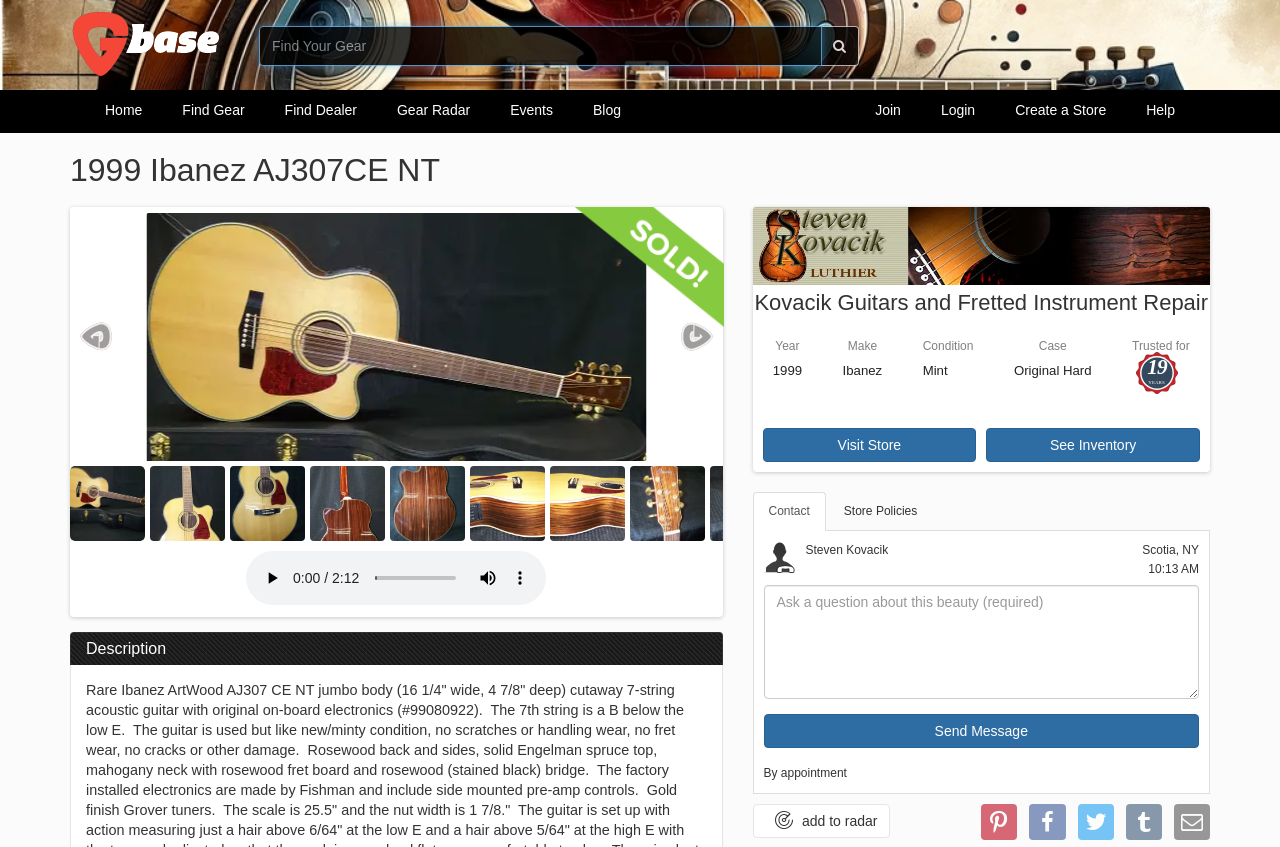What is the type of guitar?
Using the visual information, respond with a single word or phrase.

Acoustic